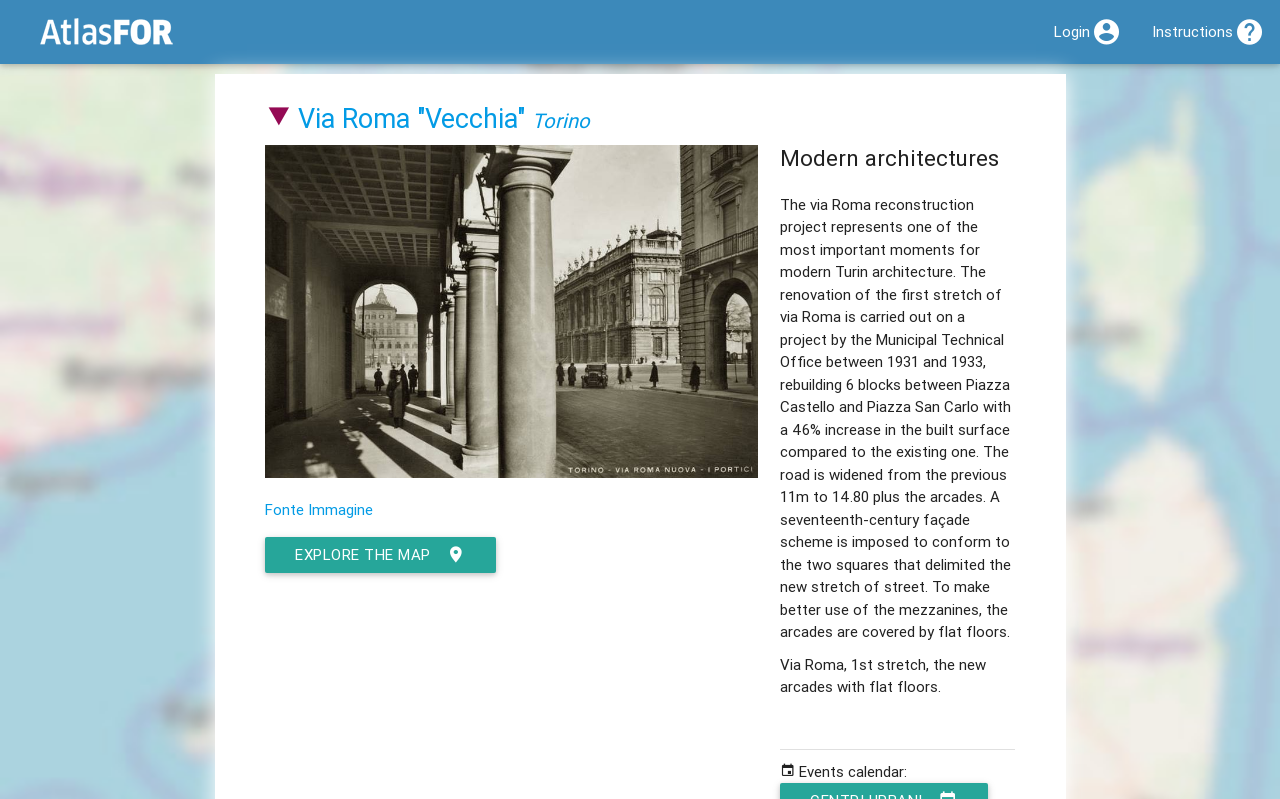Can you provide the bounding box coordinates for the element that should be clicked to implement the instruction: "View the image of Via Roma 'Vecchia'"?

[0.207, 0.182, 0.592, 0.598]